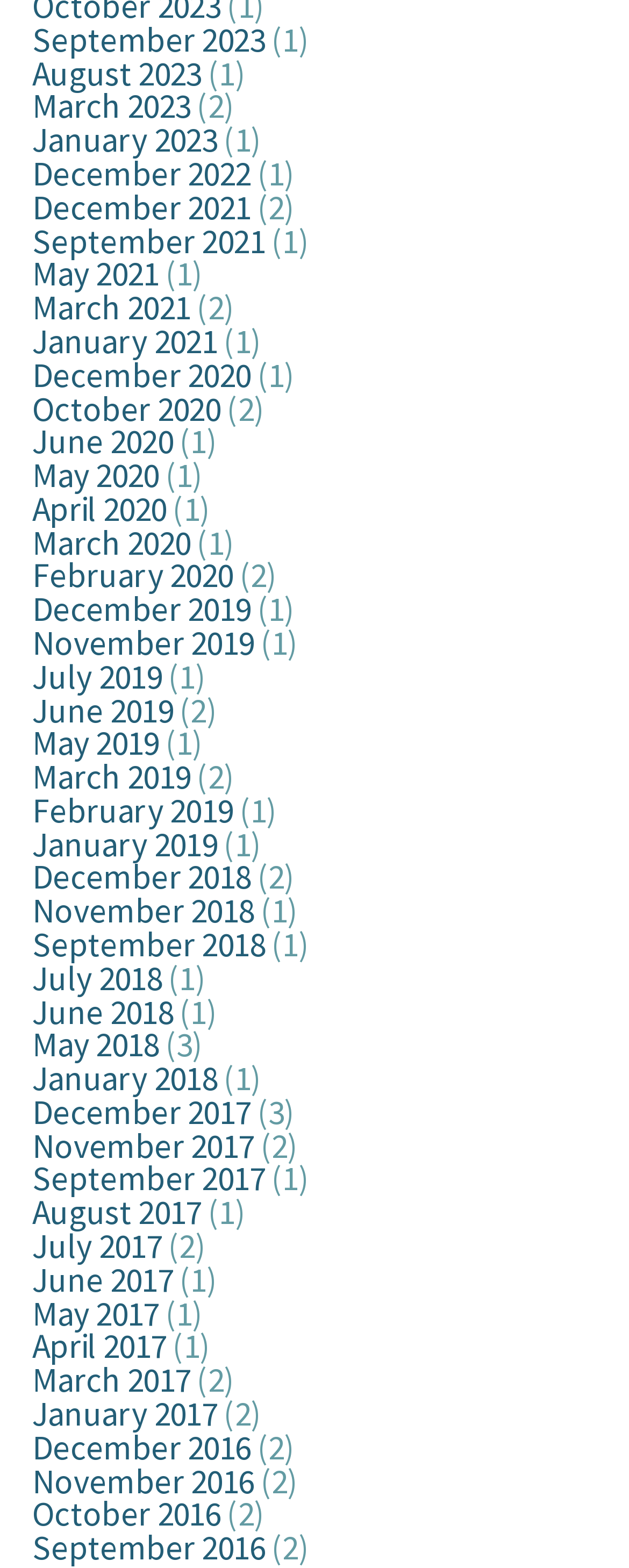How many months have a count of 2 in parentheses?
Using the image as a reference, answer the question in detail.

I counted the number of months that have a count of 2 in parentheses and found that there are 11 such months.